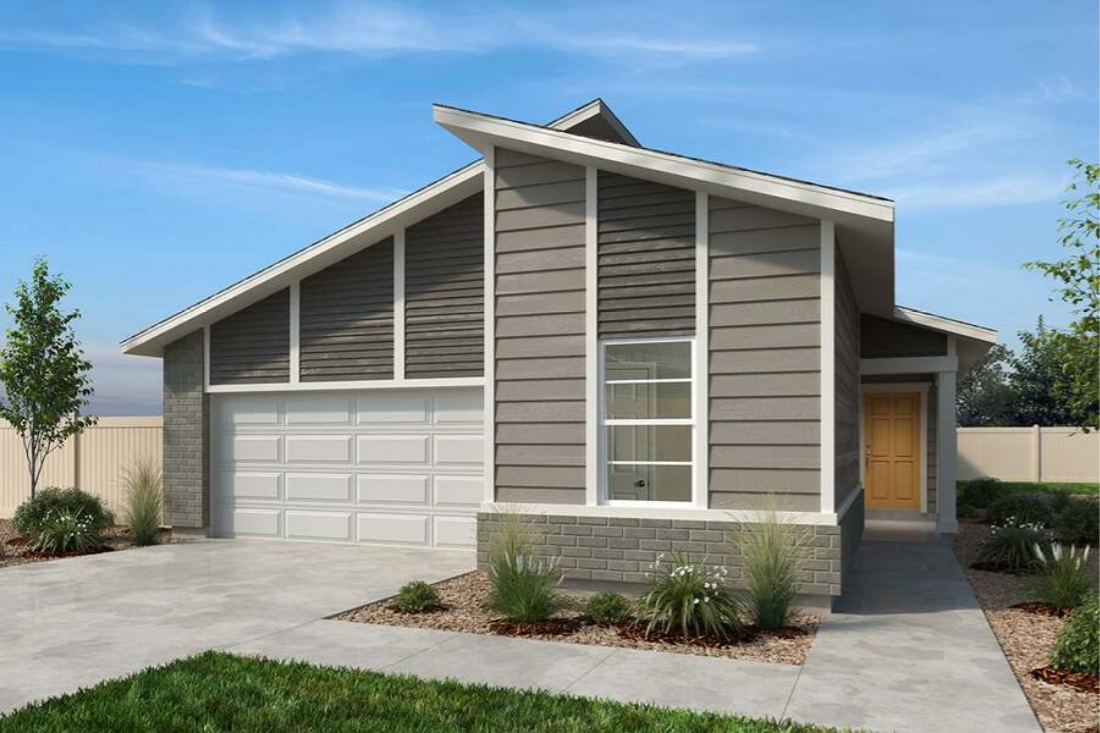Please give a short response to the question using one word or a phrase:
What is the color of the siding?

Gray